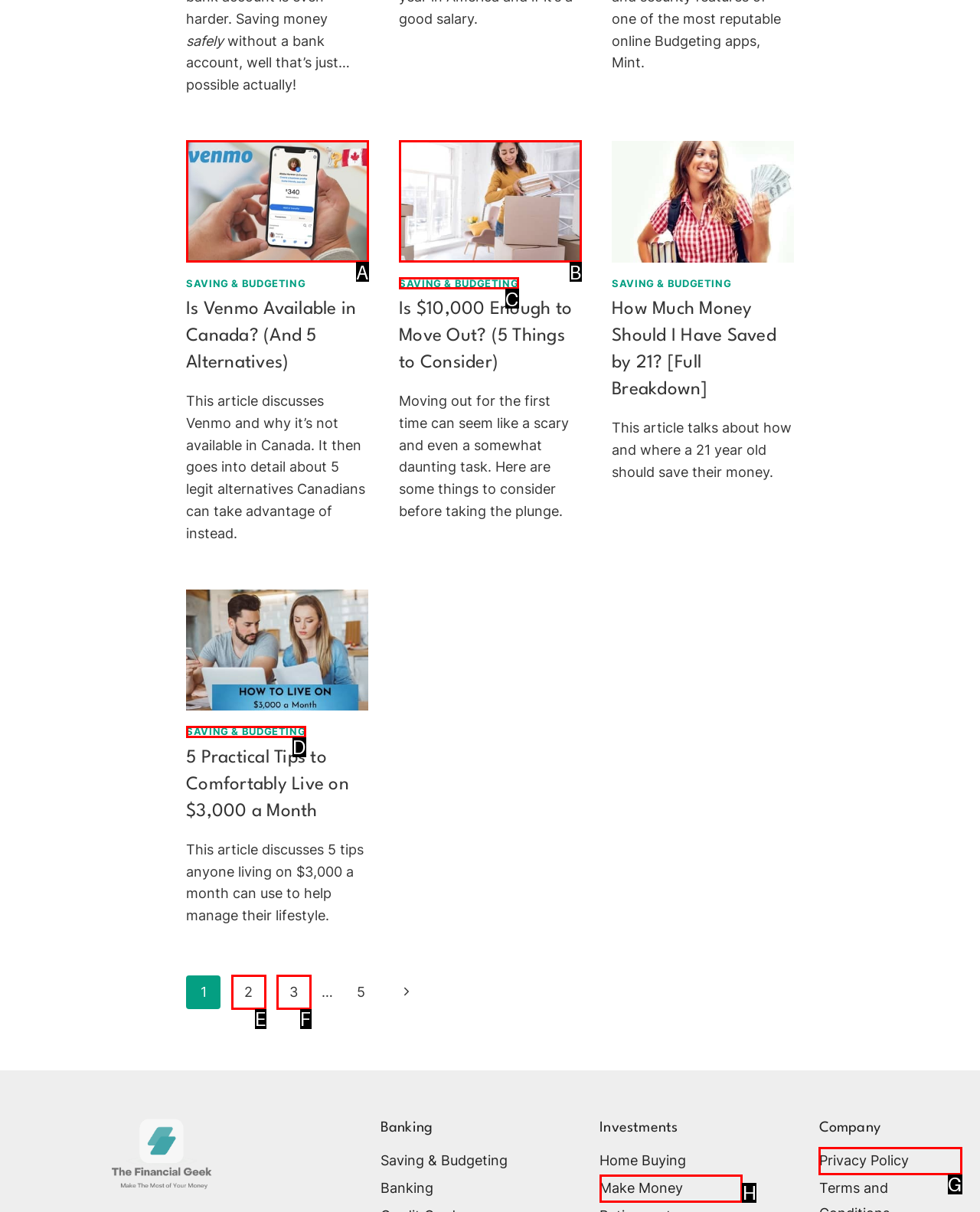Which HTML element matches the description: Make Money?
Reply with the letter of the correct choice.

H